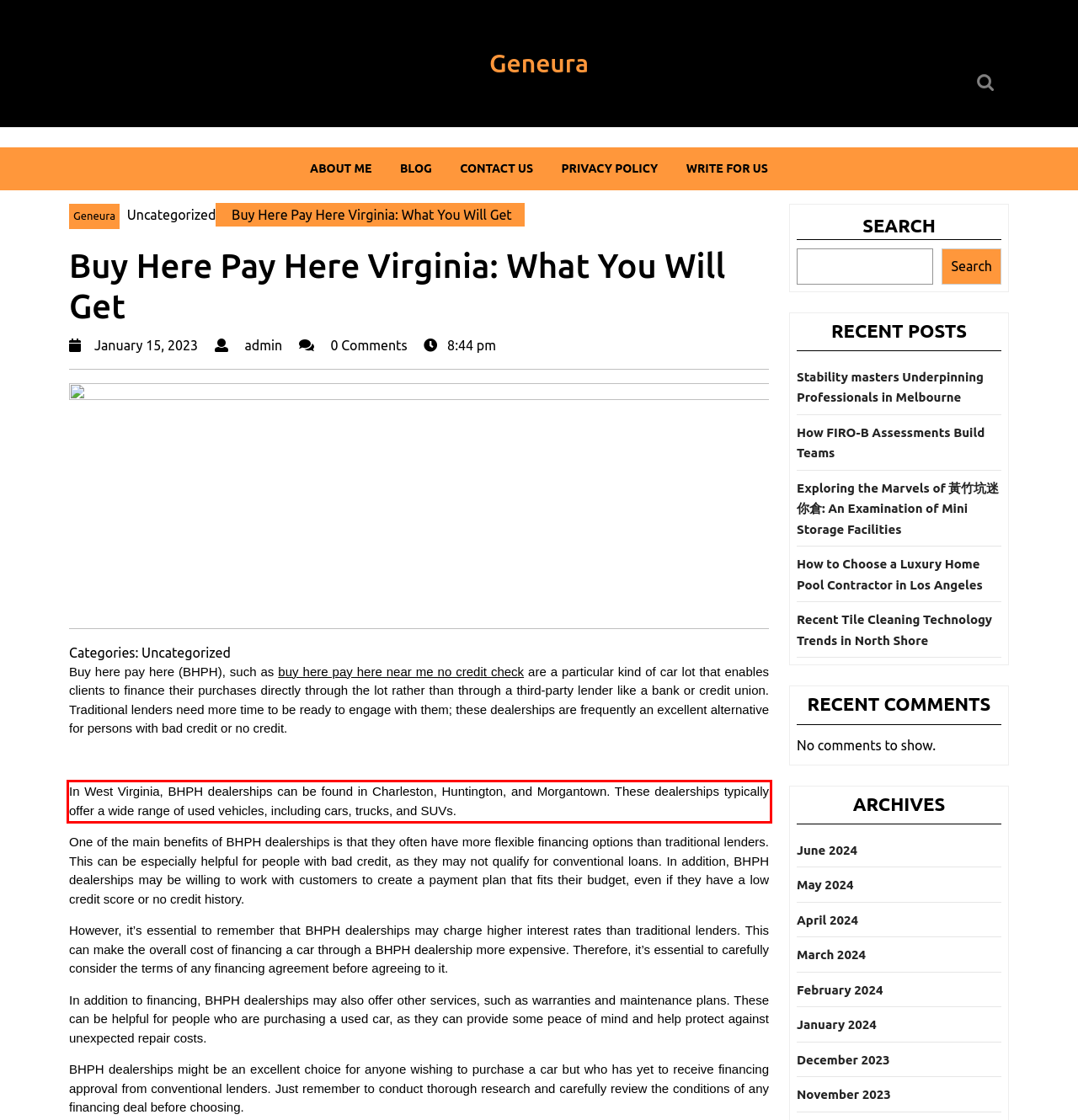Using OCR, extract the text content found within the red bounding box in the given webpage screenshot.

In West Virginia, BHPH dealerships can be found in Charleston, Huntington, and Morgantown. These dealerships typically offer a wide range of used vehicles, including cars, trucks, and SUVs.